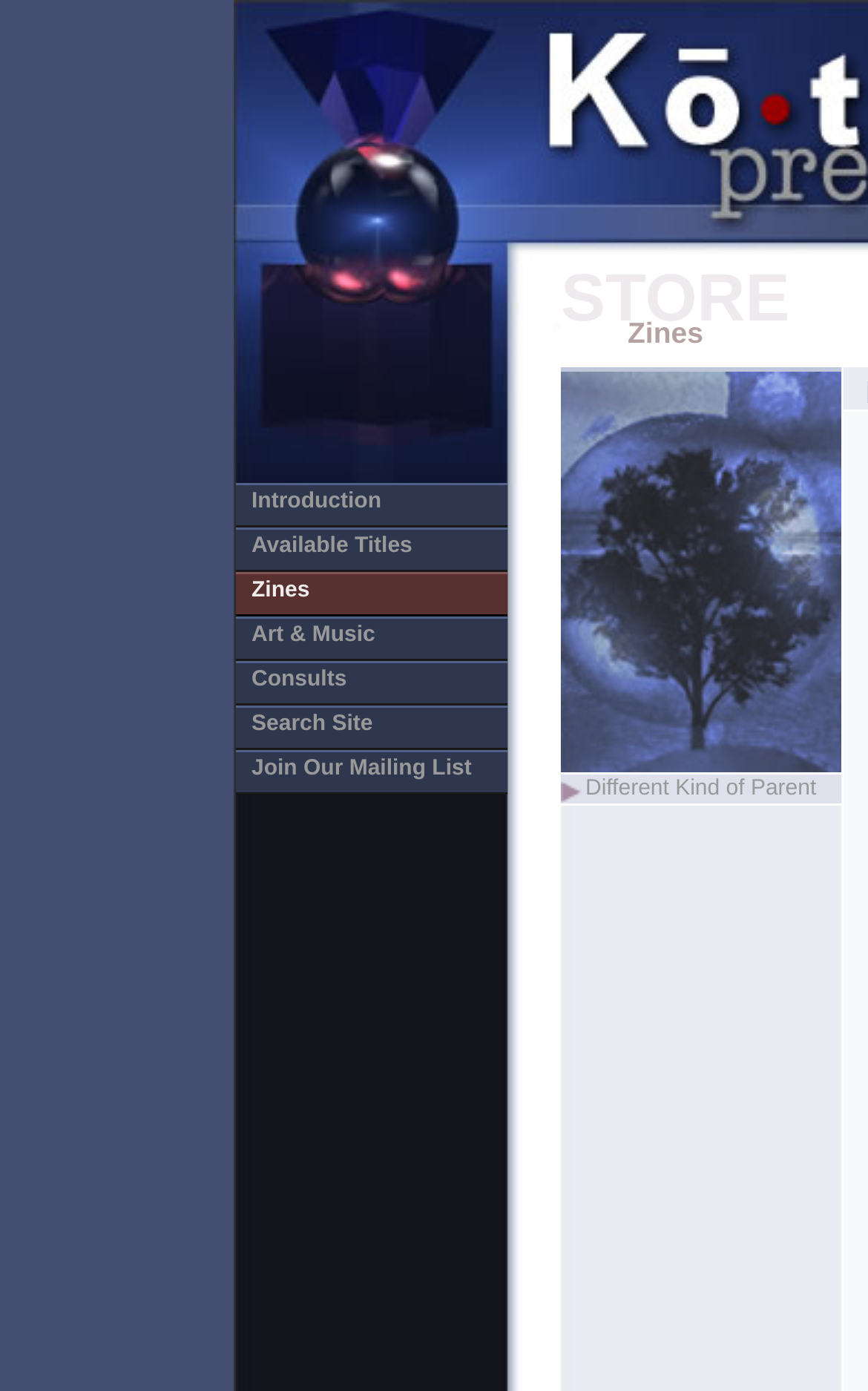From the webpage screenshot, predict the bounding box coordinates (top-left x, top-left y, bottom-right x, bottom-right y) for the UI element described here: Art & Music

[0.272, 0.443, 0.585, 0.475]